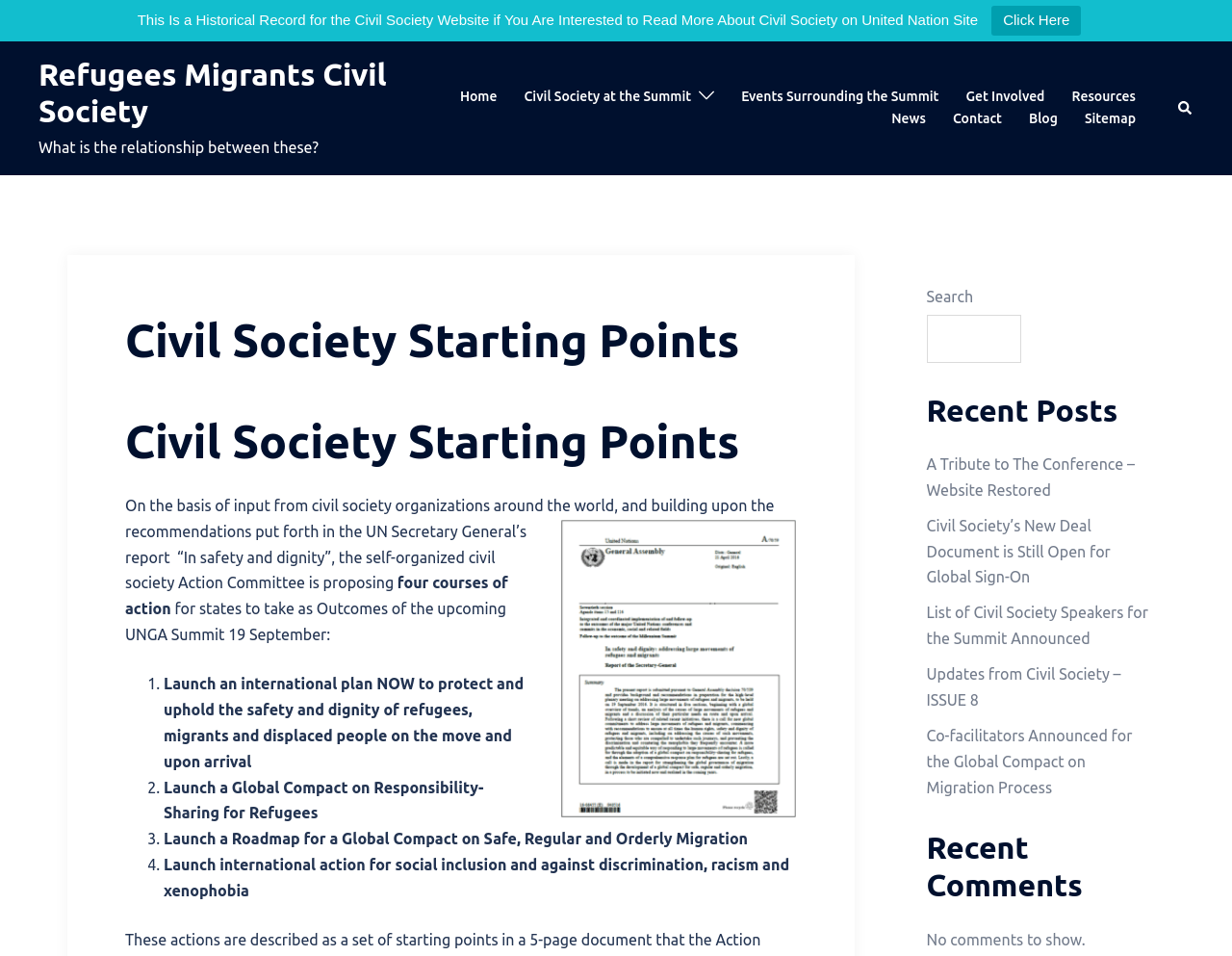Identify the bounding box coordinates of the specific part of the webpage to click to complete this instruction: "Search for something".

[0.752, 0.329, 0.829, 0.379]